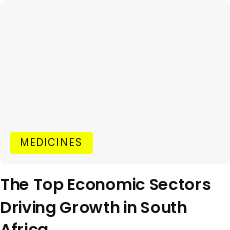Provide a comprehensive description of the image.

The image symbolizes the critical sectors contributing to economic growth in South Africa. Positioned alongside a heading titled "The Top Economic Sectors Driving Growth in South Africa," it highlights pertinent information for readers seeking insights into the nation's economic landscape. The accompanying button labeled “MEDICINES” draws attention to related content, suggesting a focus on healthcare and pharmaceuticals as a significant driver in this context. The image serves as a visual anchor for understanding the evolving economic dynamics in South Africa, particularly in sectors that sustain development and innovation.